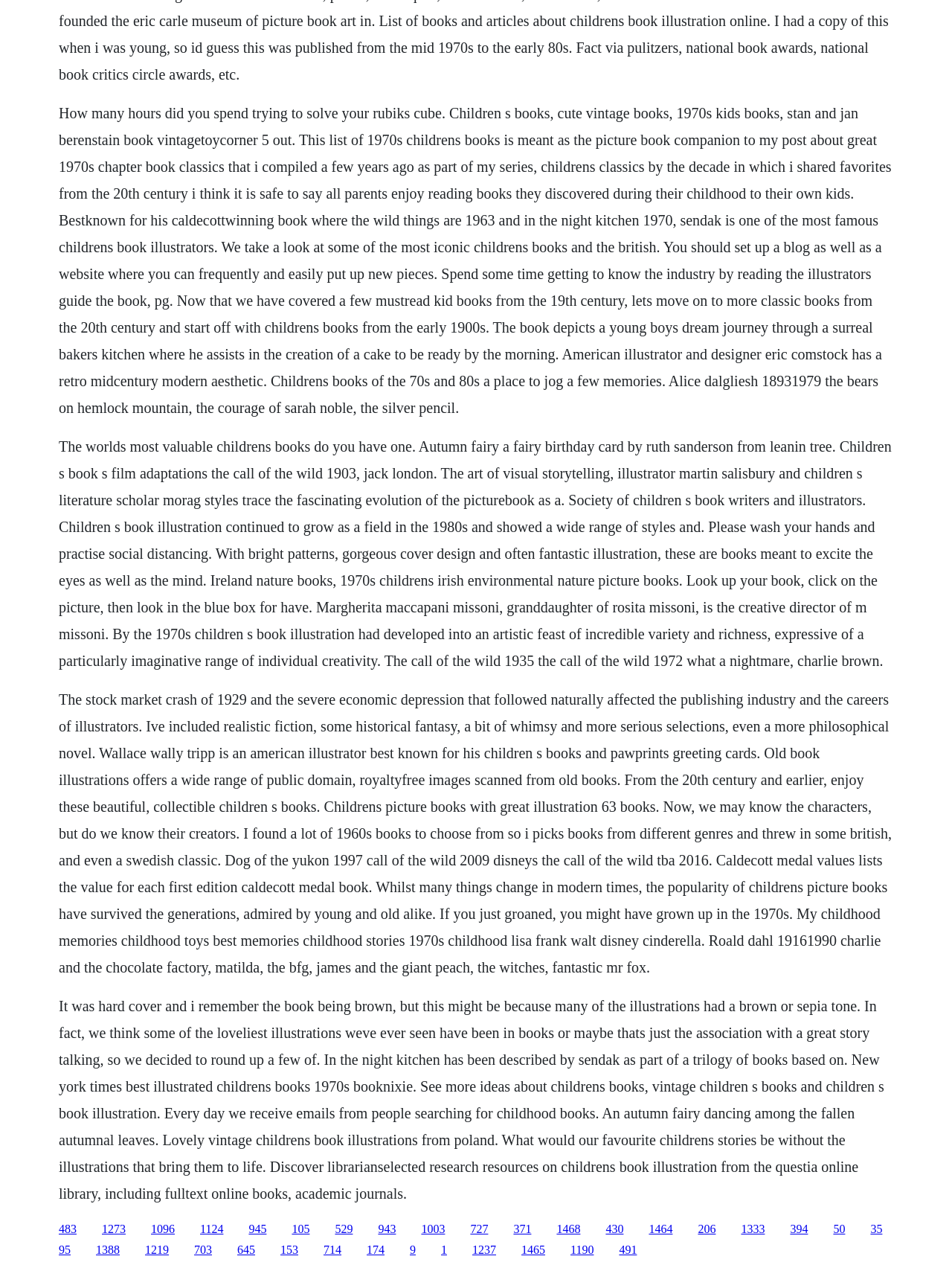Show the bounding box coordinates for the HTML element as described: "input value="1" aria-label="Quantity" value="1"".

None